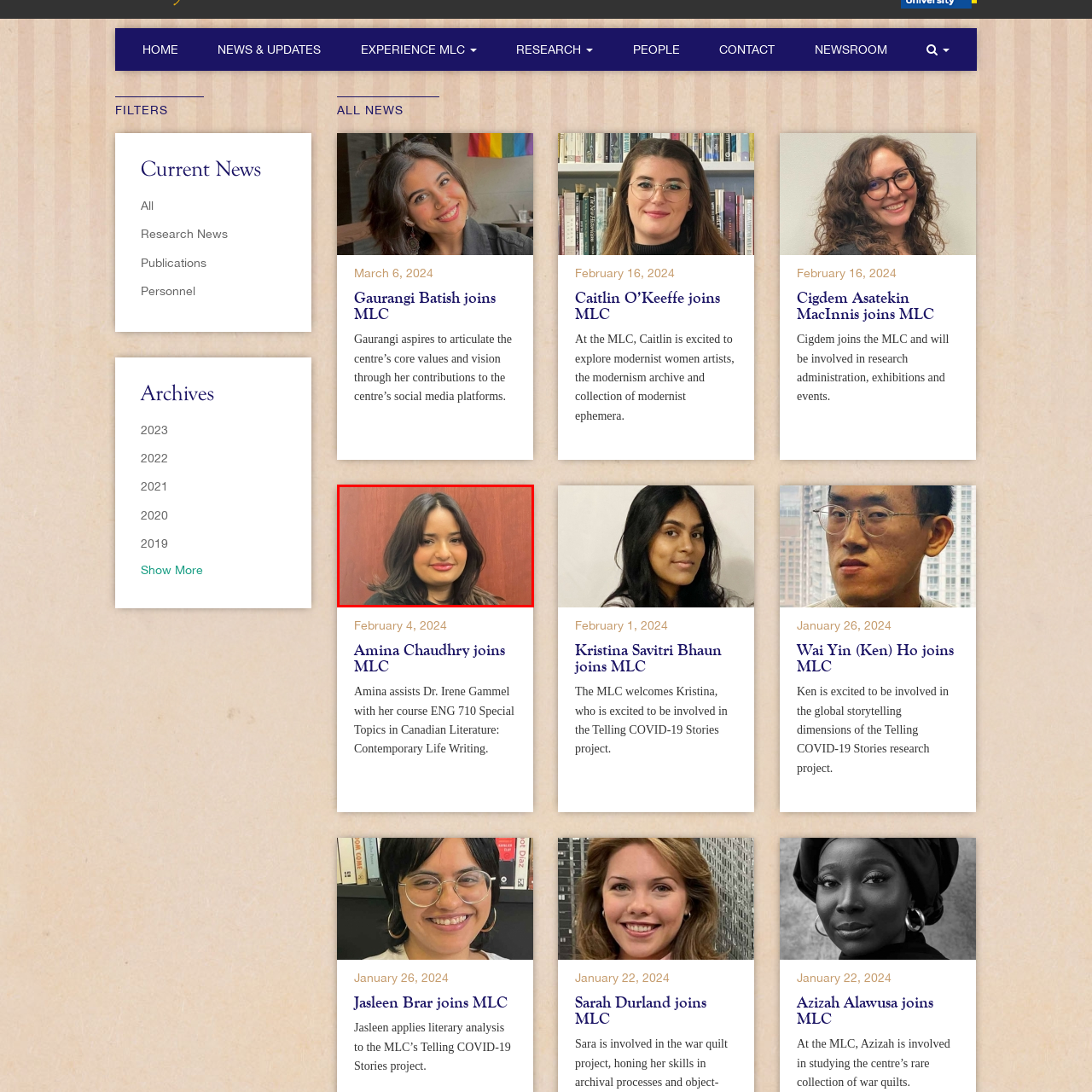Generate an in-depth caption for the image segment highlighted with a red box.

The image features Amina Chaudhry, who recently joined the MLC (Modern Language Centre). With a warm and engaging expression, she poses against an inviting brown-colored backdrop. Amina’s contributions will focus on supporting Dr. Irene Gammel with her course, ENG 710 Special Topics in Canadian Literature: Contemporary Life Writing. This achievement is part of her broader efforts to enrich the center’s academic environment. The image reflects her enthusiasm for her new role, which she embraces as an exciting opportunity to delve into contemporary literary themes.